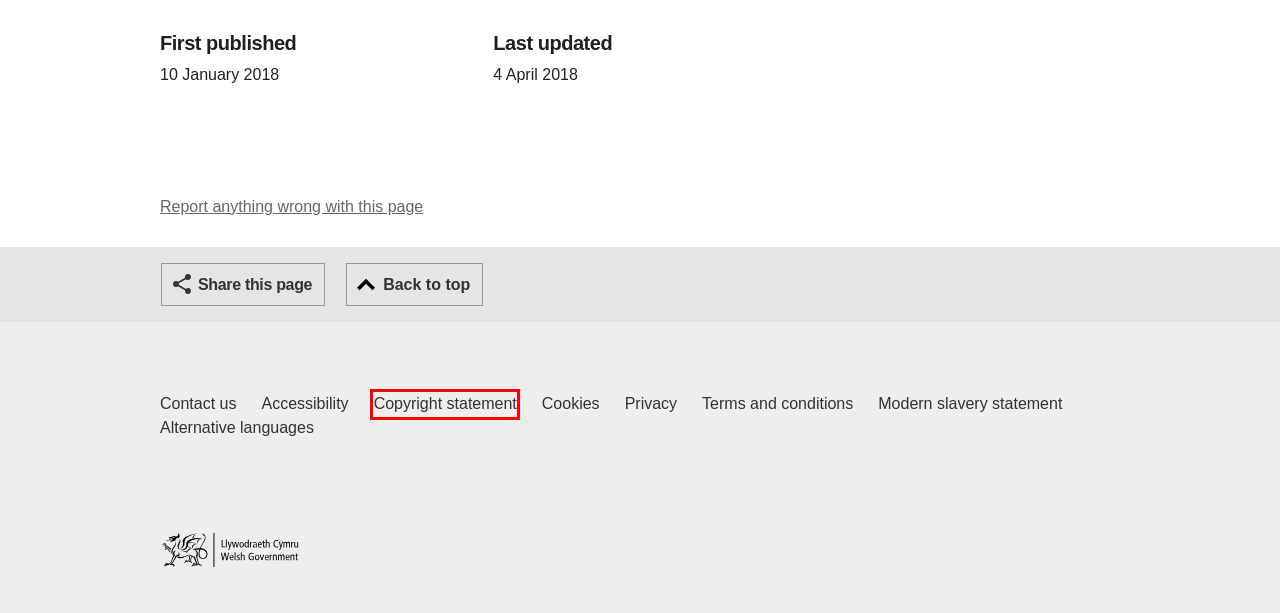You are given a webpage screenshot where a red bounding box highlights an element. Determine the most fitting webpage description for the new page that loads after clicking the element within the red bounding box. Here are the candidates:
A. Website privacy notice | GOV.WALES
B. Welsh Government Modern Slavery Statement | GOV.WALES
C. Terms and conditions | GOV.WALES
D. Copyright statement | GOV.WALES
E. Accessibility statement for GOV.WALES | GOV.WALES
F. Home | GOV.WALES
G. Cookies | GOV.WALES
H. Contact us | GOV.WALES

D